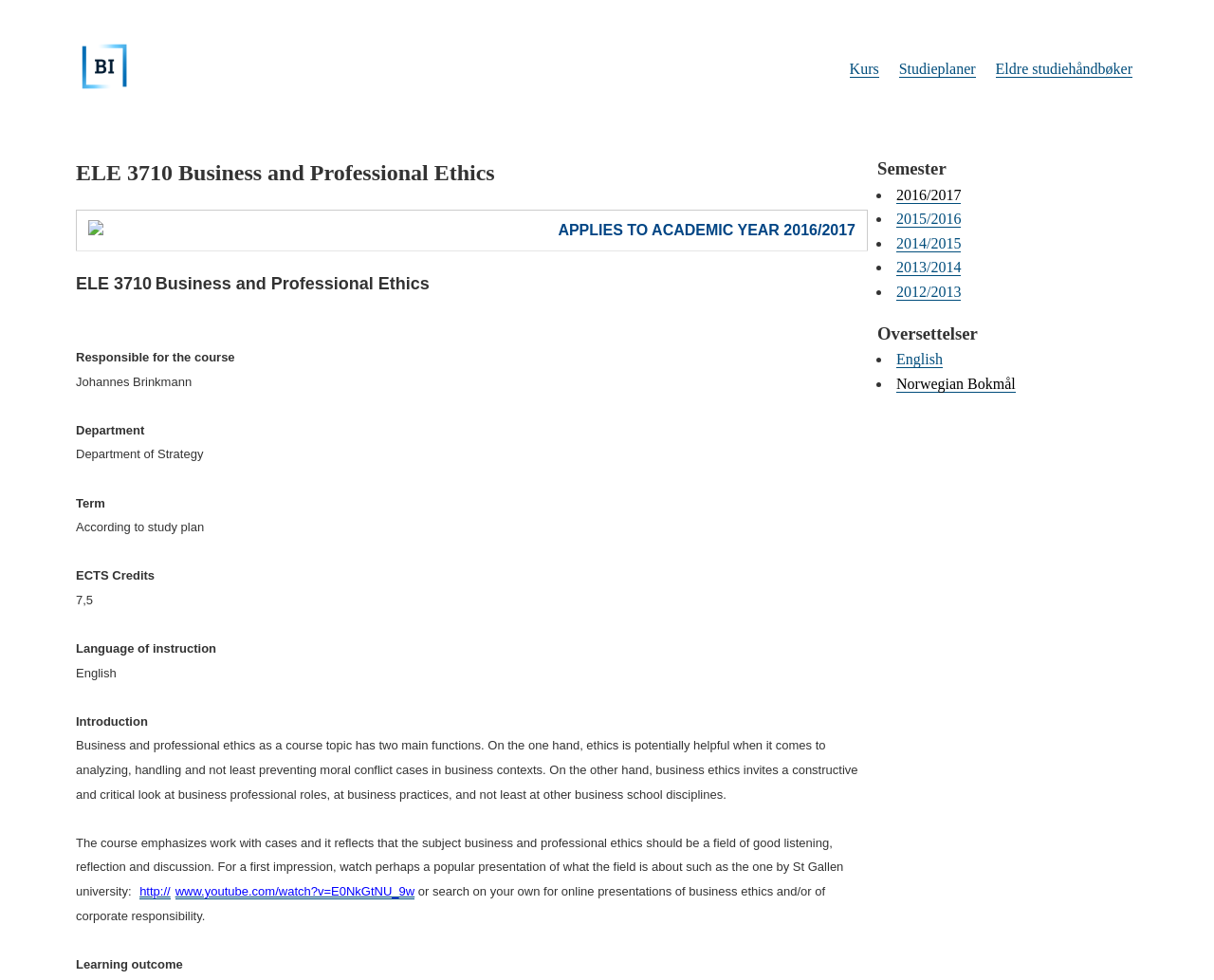Who is the responsible person for the course?
Provide a detailed and extensive answer to the question.

The responsible person for the course can be found in the static text element with the text 'Johannes Brinkmann' which is located under the 'Responsible for the course' label.